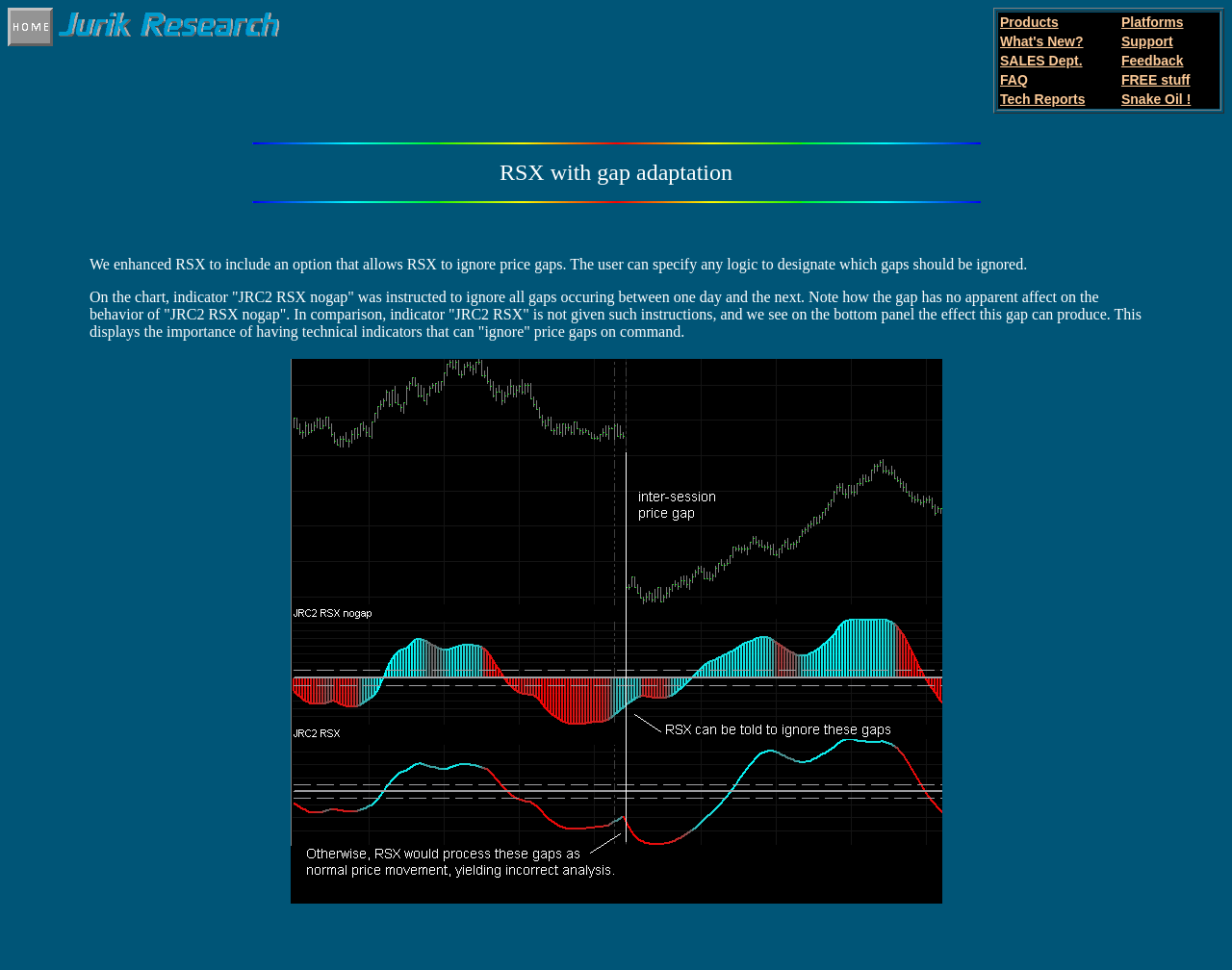Offer a detailed explanation of the webpage layout and contents.

The webpage is about RSX with gap adaptation, a technical indicator in finance. At the top, there is a navigation menu with 9 links: Products, Platforms, What's New?, Support, SALES Dept., Feedback, FAQ, FREE stuff, and Tech Reports, as well as Snake Oil!. These links are arranged in three rows, with three links in each row.

Below the navigation menu, there are three images: a Home Page image, a JRC Logo image, and a colorbar image. The JRC Logo image is located to the right of the Home Page image.

Further down, there is a heading that reads "RSX with gap adaptation". Below the heading, there is a paragraph of text that explains the functionality of RSX with gap adaptation. The text describes how the user can specify logic to ignore price gaps and how this feature affects the behavior of technical indicators.

On the right side of the text, there is a large image that appears to be a chart or graph, possibly illustrating the effect of price gaps on technical indicators. At the bottom of the page, there is another colorbar image.

Overall, the webpage appears to be a technical explanation of a financial indicator, with a focus on its functionality and application.